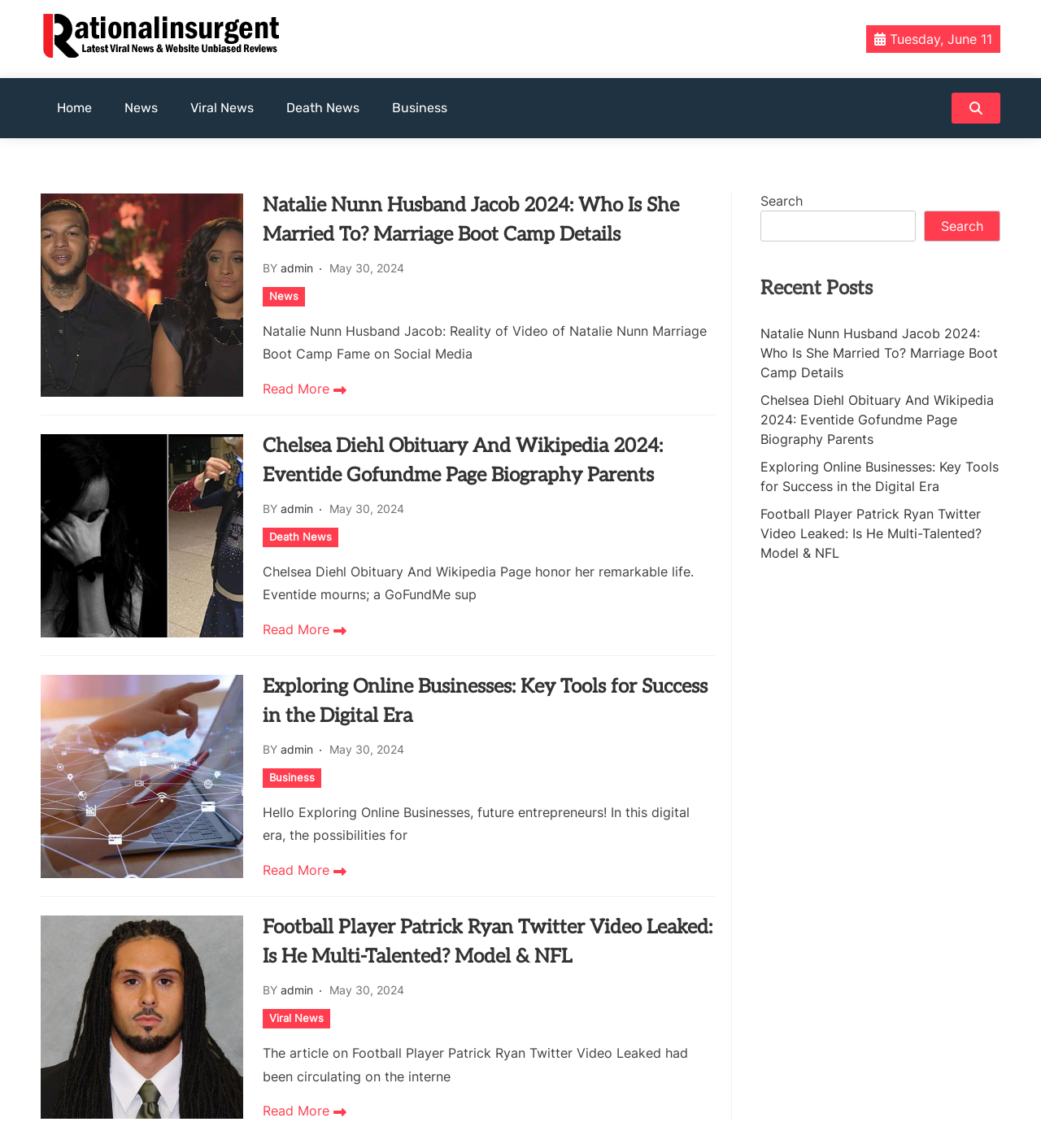Please specify the bounding box coordinates of the element that should be clicked to execute the given instruction: 'View the article about Exploring Online Businesses'. Ensure the coordinates are four float numbers between 0 and 1, expressed as [left, top, right, bottom].

[0.253, 0.586, 0.686, 0.637]